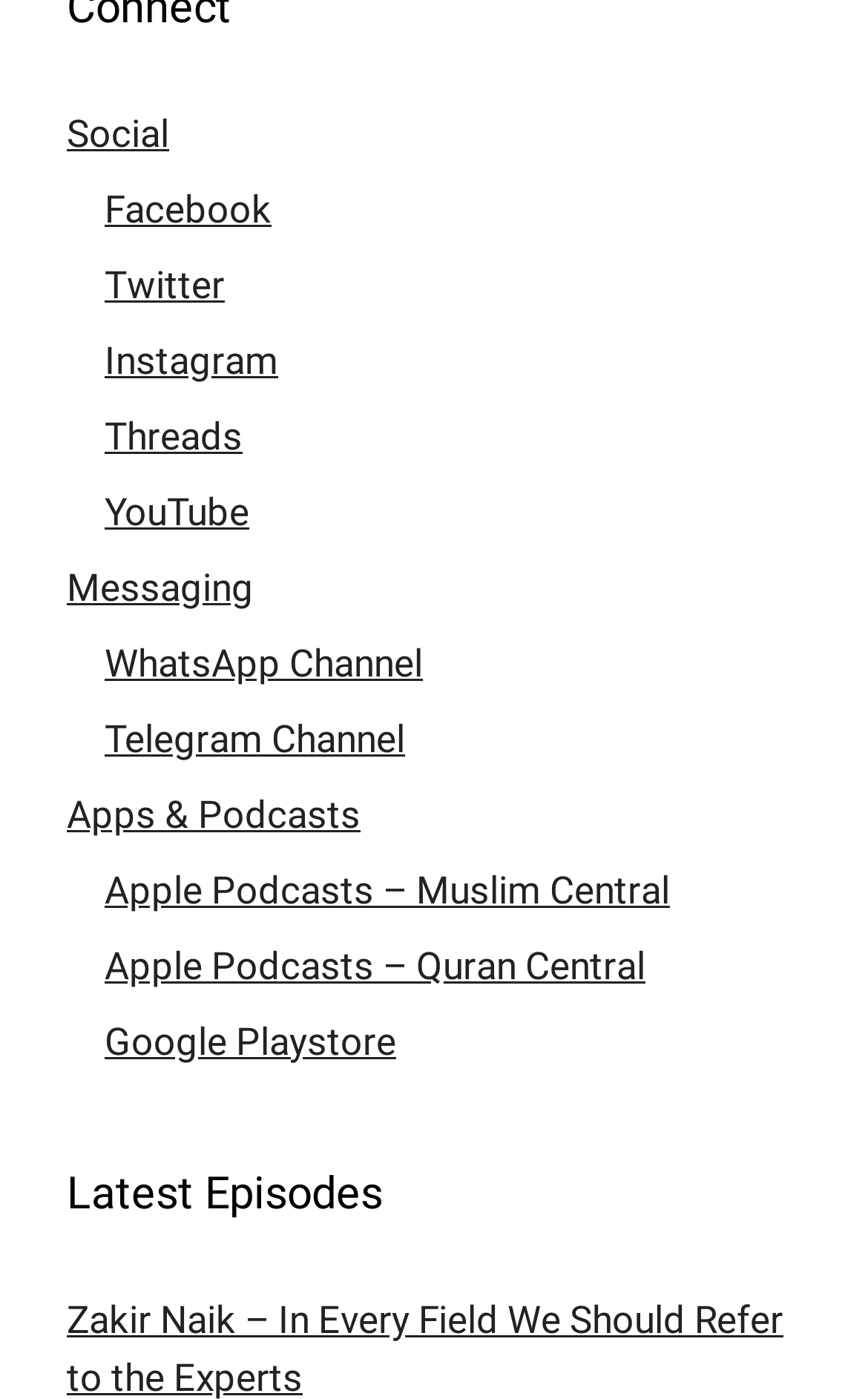Find the bounding box coordinates of the element to click in order to complete the given instruction: "Listen to Zakir Naik's episode."

[0.077, 0.928, 0.903, 1.0]